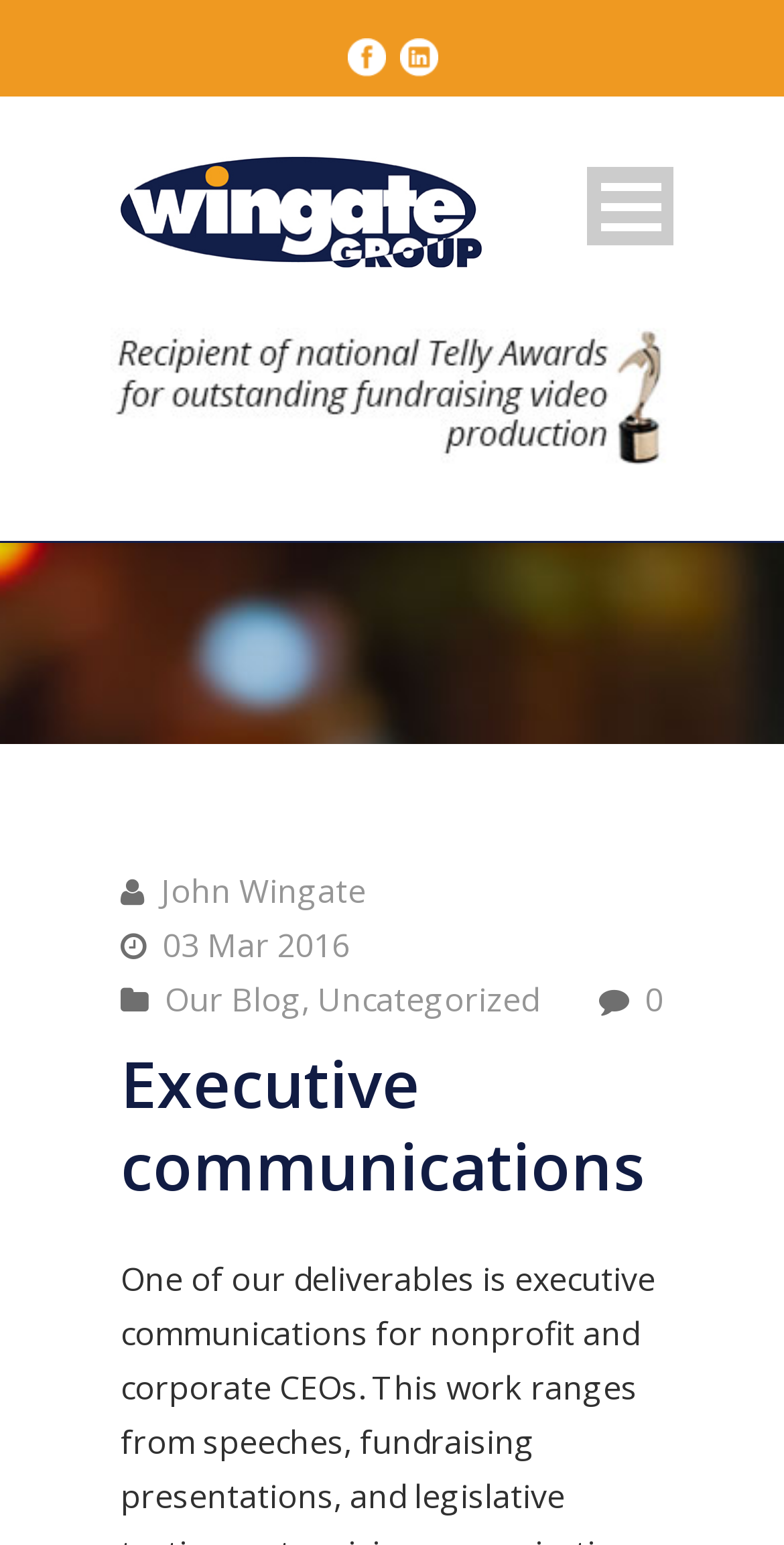Refer to the image and offer a detailed explanation in response to the question: How many comments are there on the blog post?

I found a link element with the text '0' which is likely to indicate the number of comments on the blog post, suggesting that there are no comments.